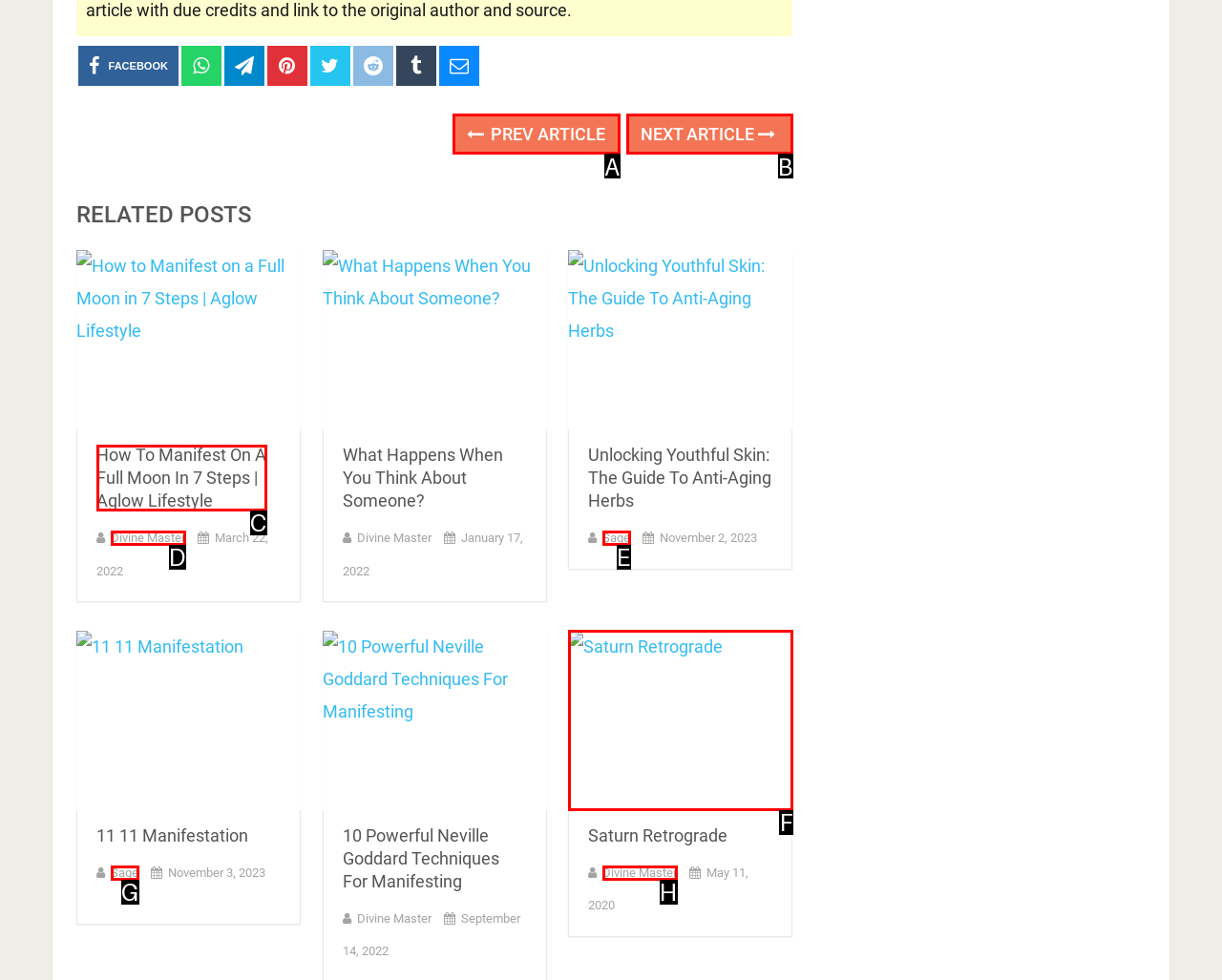Which HTML element should be clicked to fulfill the following task: Learn about Saturn retrograde?
Reply with the letter of the appropriate option from the choices given.

F